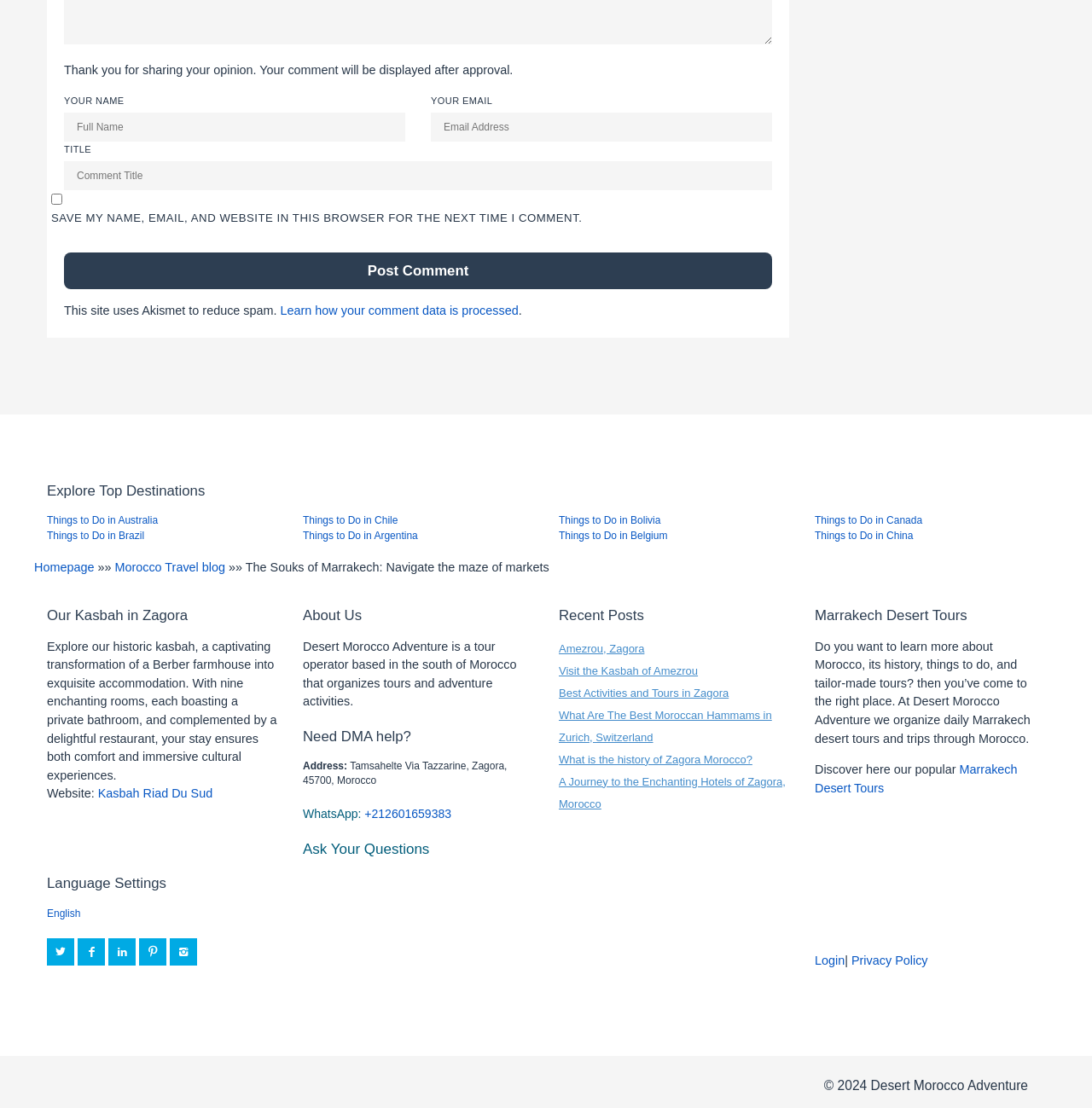Bounding box coordinates are specified in the format (top-left x, top-left y, bottom-right x, bottom-right y). All values are floating point numbers bounded between 0 and 1. Please provide the bounding box coordinate of the region this sentence describes: Marrakech Desert Tours

[0.746, 0.688, 0.932, 0.717]